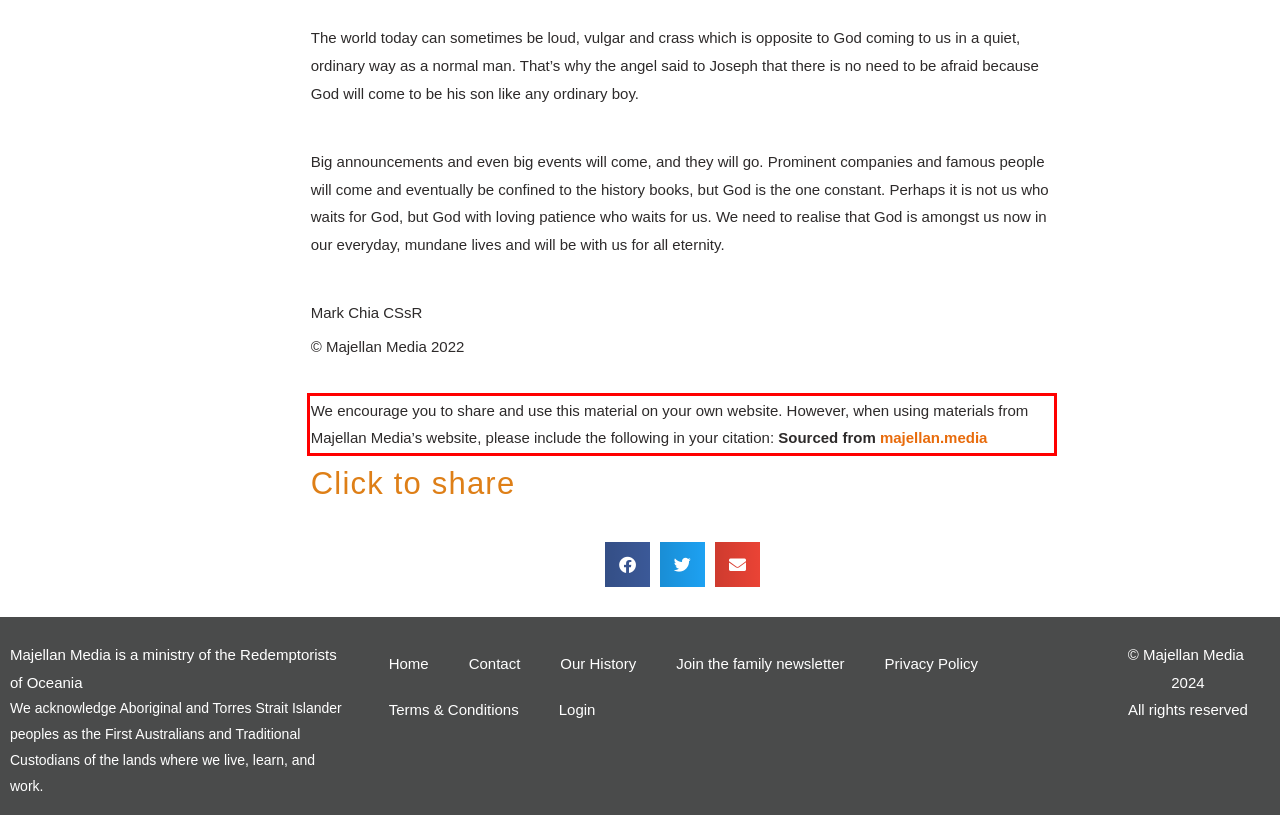Analyze the screenshot of the webpage and extract the text from the UI element that is inside the red bounding box.

We encourage you to share and use this material on your own website. However, when using materials from Majellan Media’s website, please include the following in your citation: Sourced from majellan.media